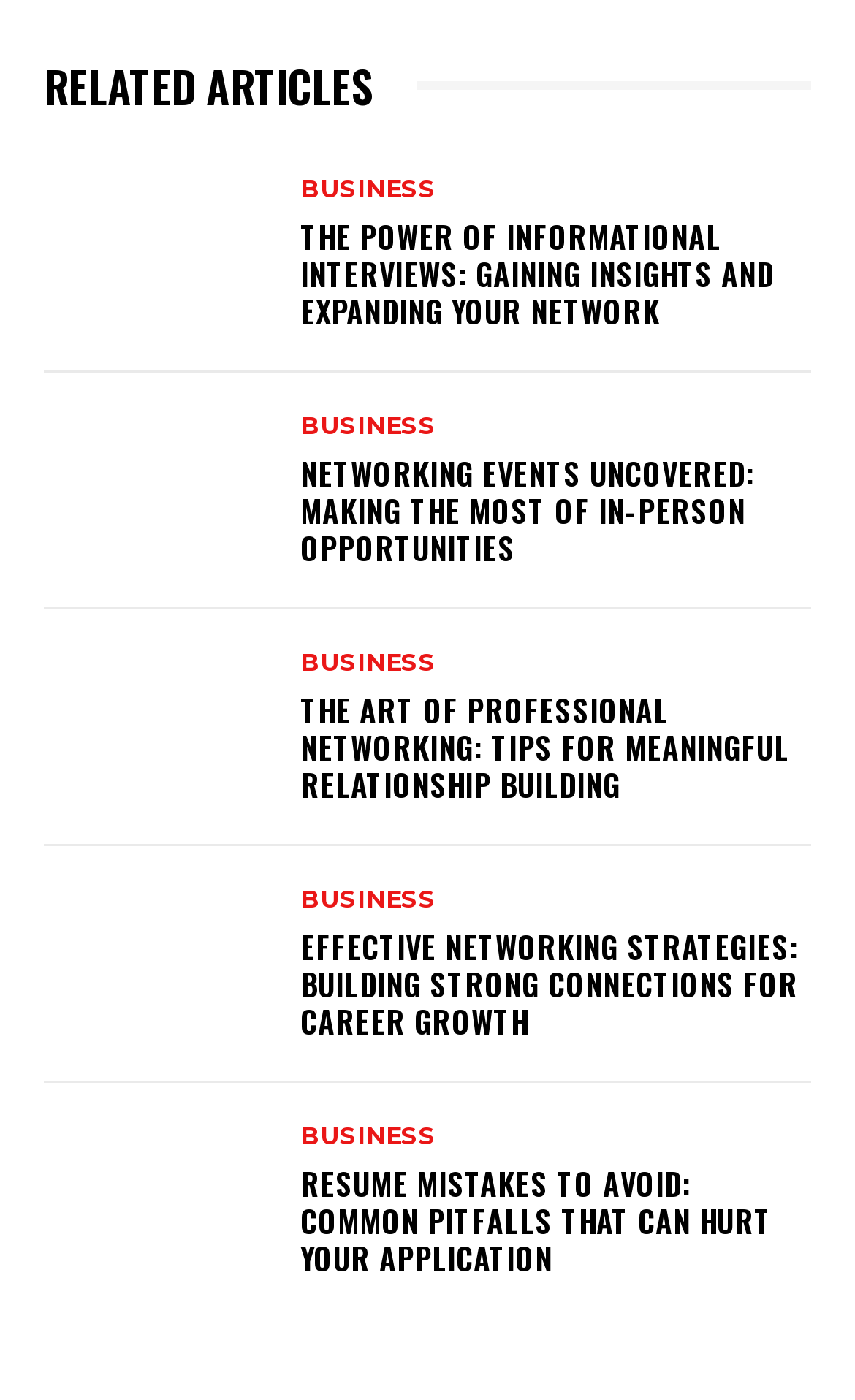Could you highlight the region that needs to be clicked to execute the instruction: "Learn about effective networking strategies"?

[0.351, 0.664, 0.944, 0.743]